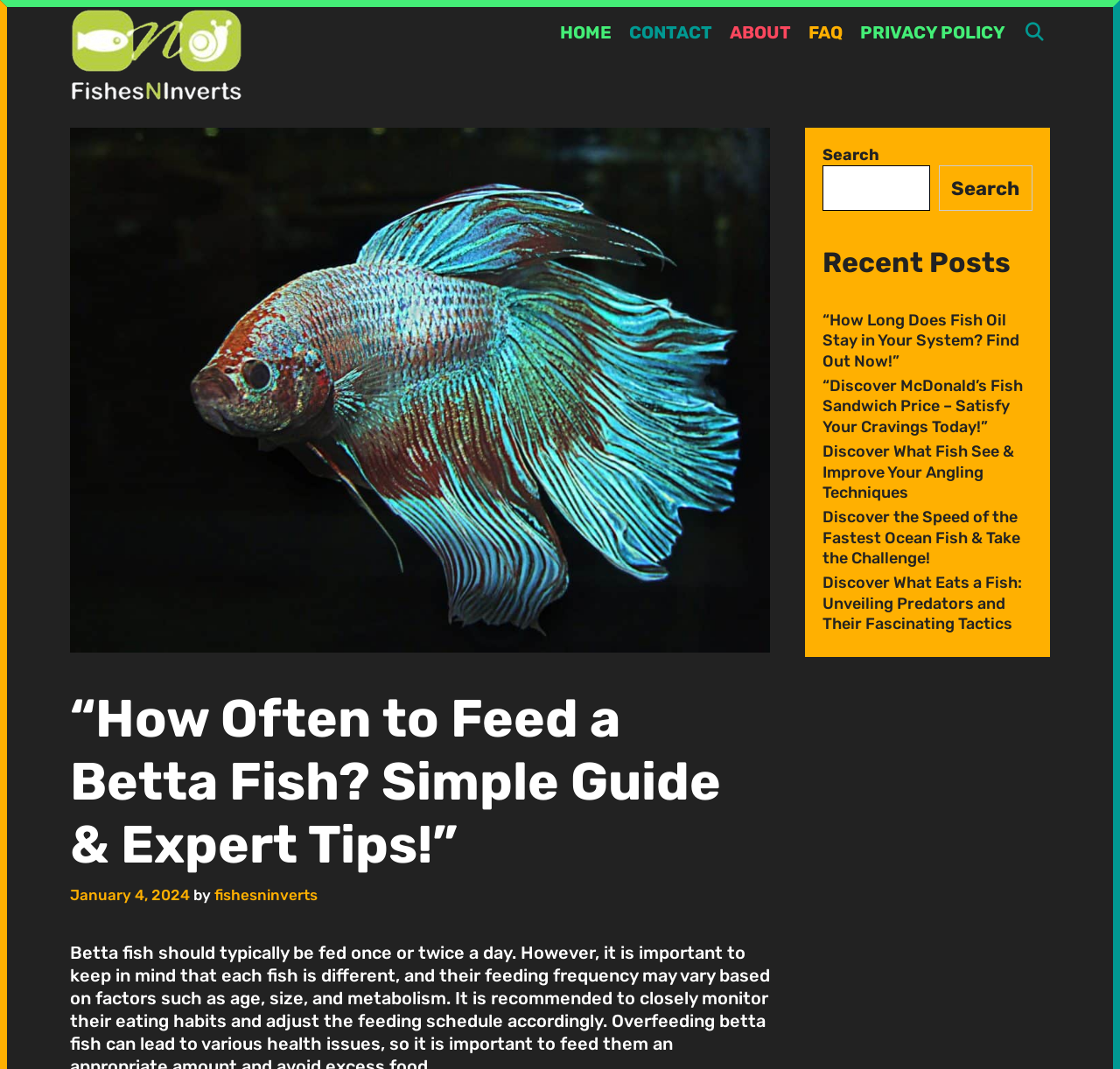How many recent posts are displayed on the webpage?
Look at the image and provide a short answer using one word or a phrase.

5